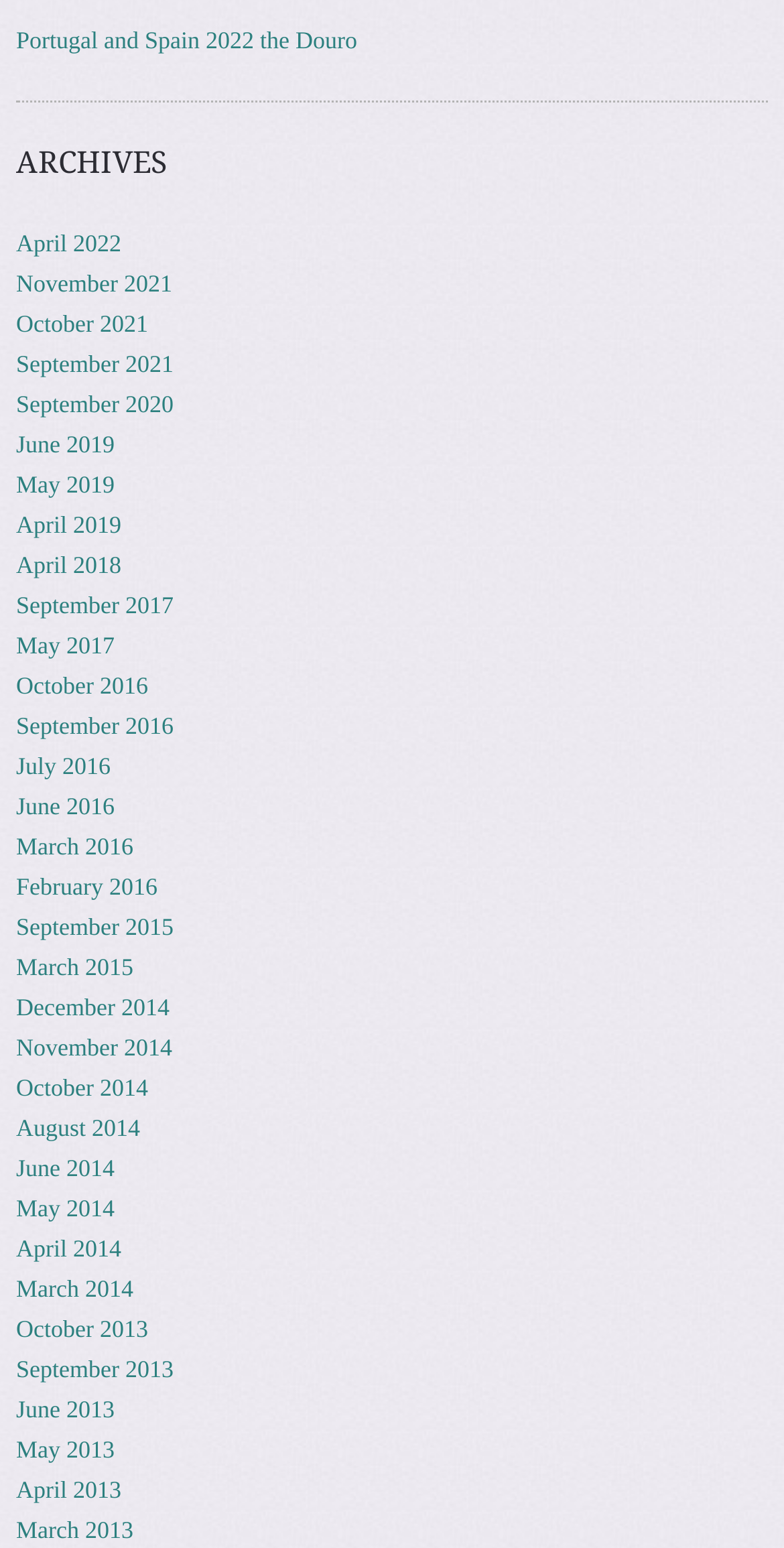Determine the bounding box coordinates of the clickable element to achieve the following action: 'Get a call'. Provide the coordinates as four float values between 0 and 1, formatted as [left, top, right, bottom].

None